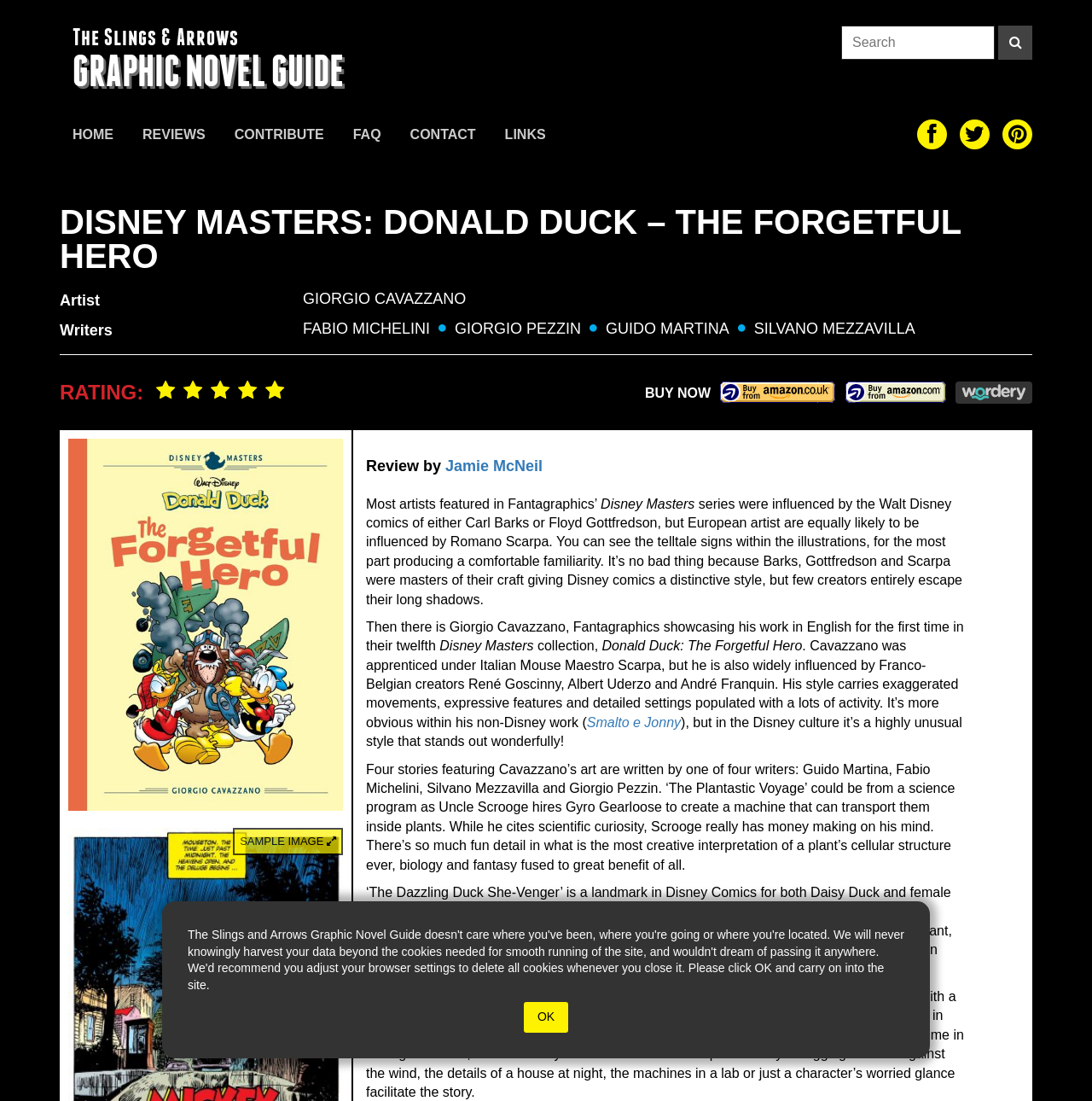Answer this question using a single word or a brief phrase:
What is the name of the graphic novel guide?

The Slings & Arrows